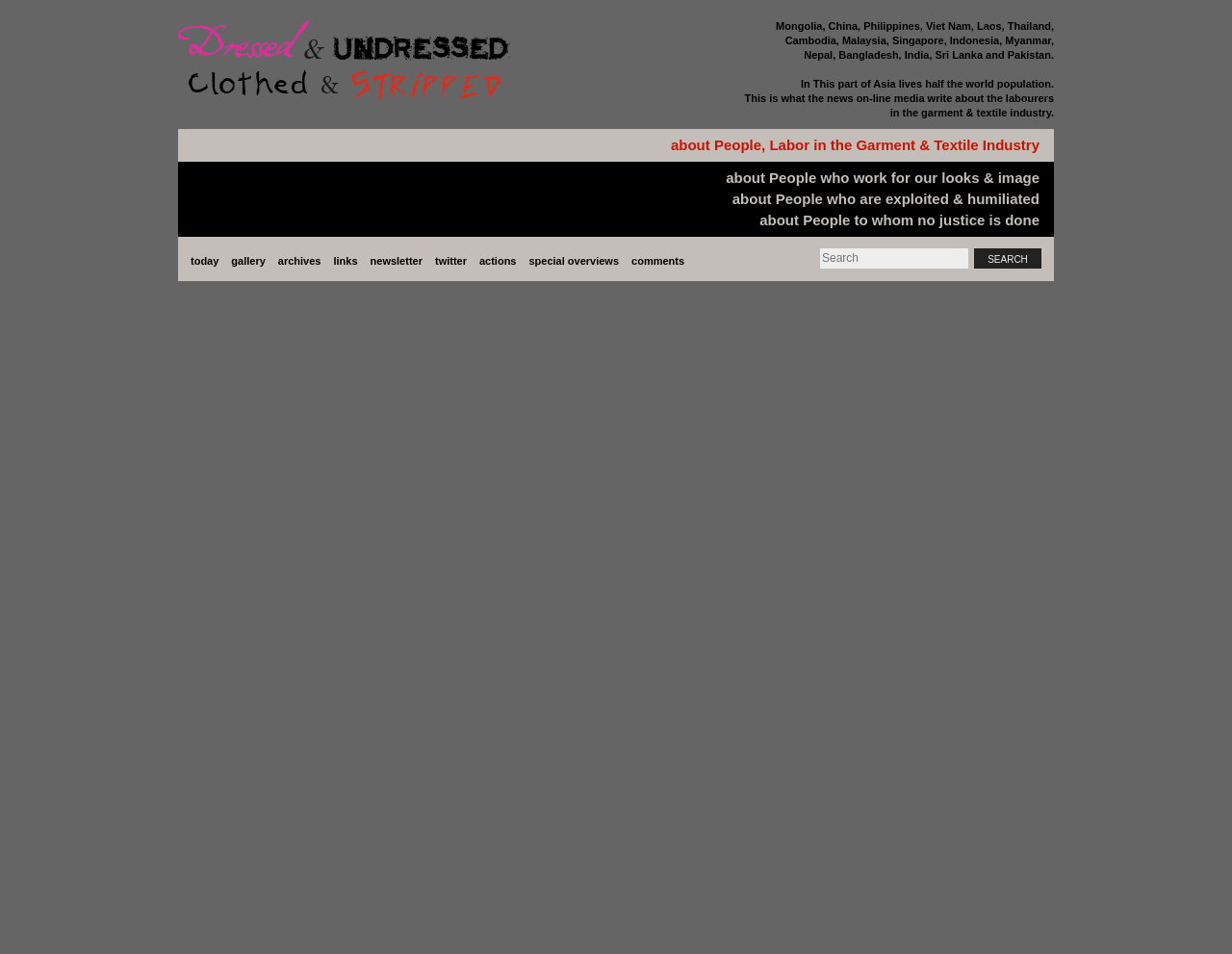What is the purpose of the textbox at the top right?
Look at the screenshot and respond with a single word or phrase.

Search